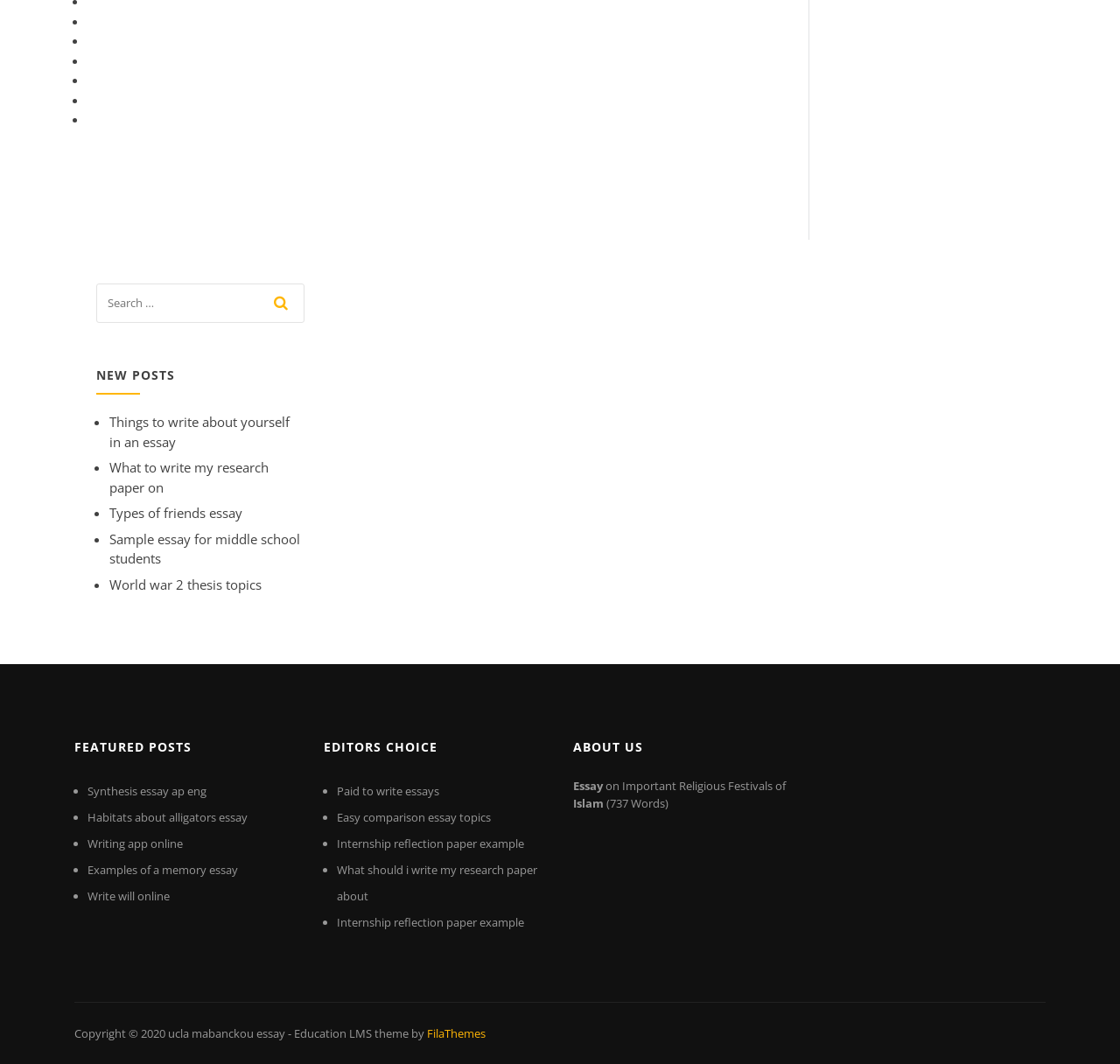Please predict the bounding box coordinates of the element's region where a click is necessary to complete the following instruction: "Learn about the editors choice on paid to write essays". The coordinates should be represented by four float numbers between 0 and 1, i.e., [left, top, right, bottom].

[0.301, 0.736, 0.392, 0.751]